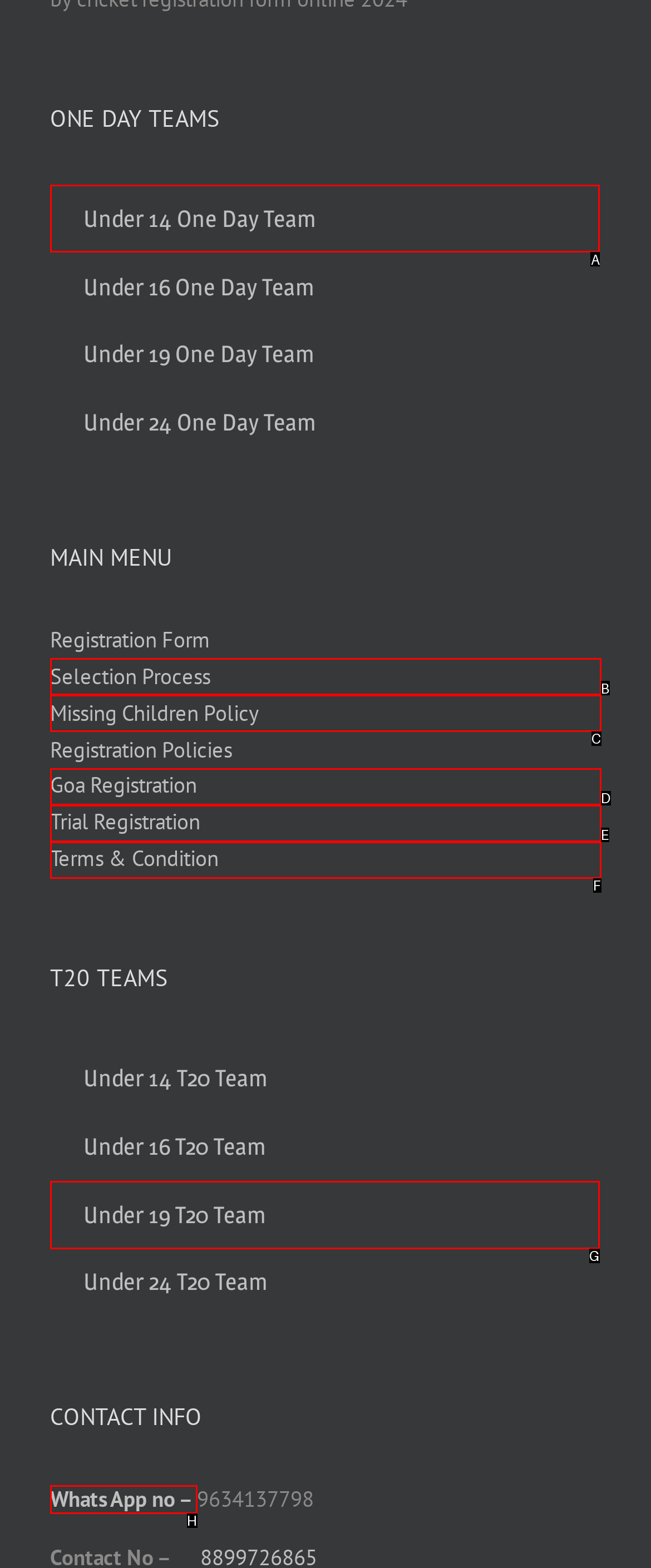What option should you select to complete this task: View Under 14 One Day Team? Indicate your answer by providing the letter only.

A